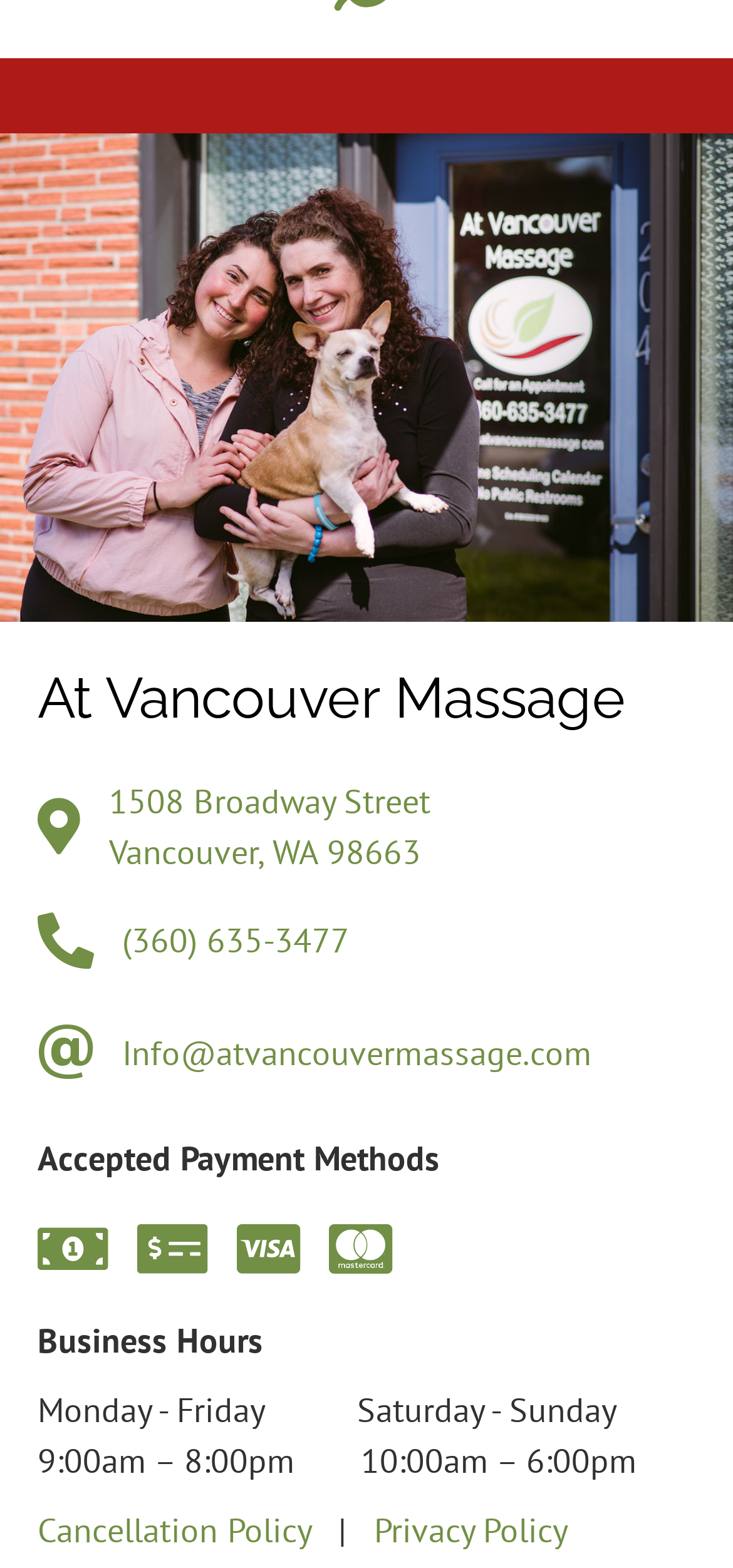What are the business hours on Saturday and Sunday?
With the help of the image, please provide a detailed response to the question.

I found the business hours by looking at the StaticText element with the text 'Monday - Friday  9:00am – 8:00pm  Saturday - Sunday 10:00am – 6:00pm' and extracting the relevant information.